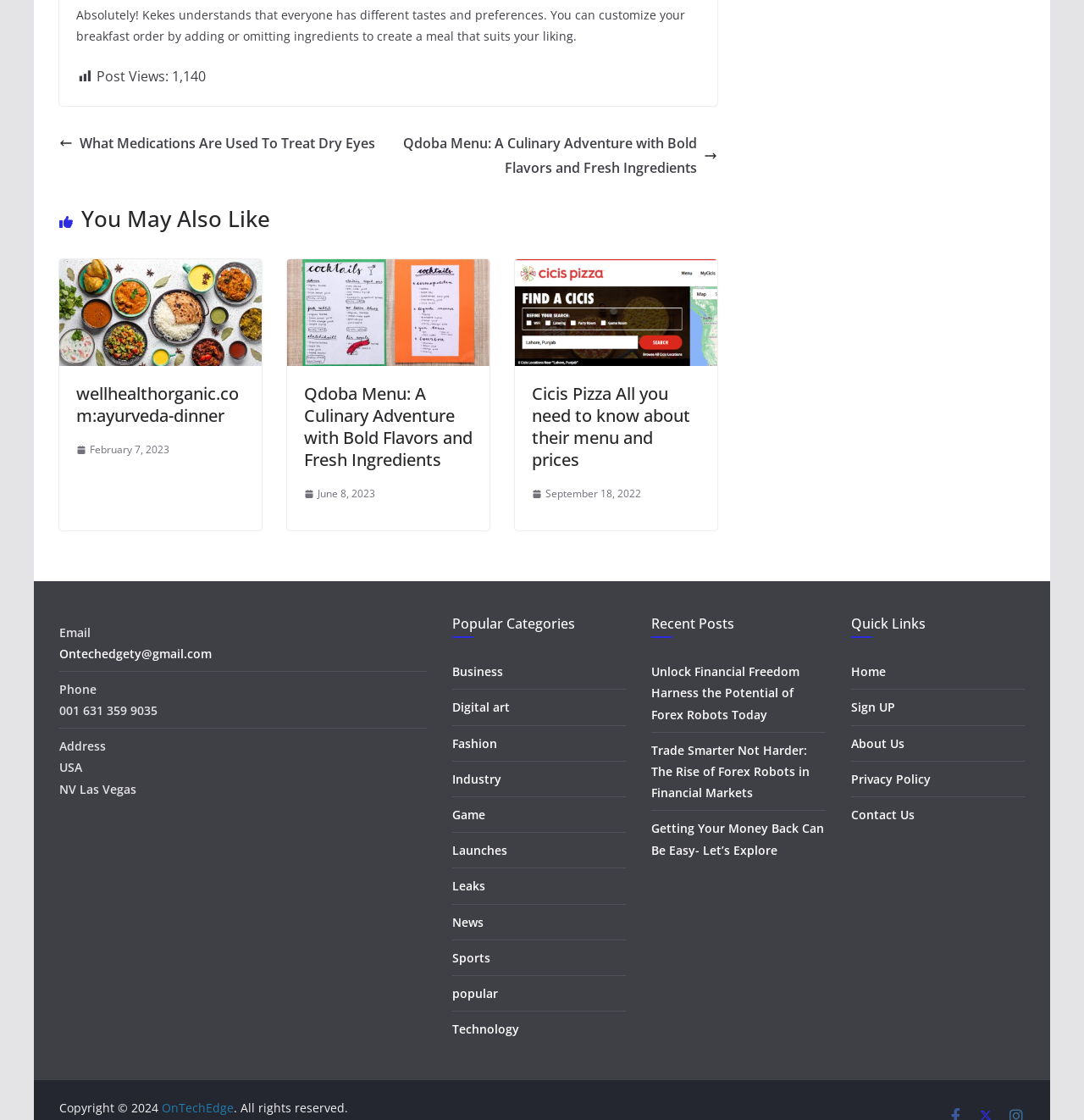Provide a short, one-word or phrase answer to the question below:
What is the topic of the article 'Qdoba Menu: A Culinary Adventure with Bold Flavors and Fresh Ingredients'?

Food